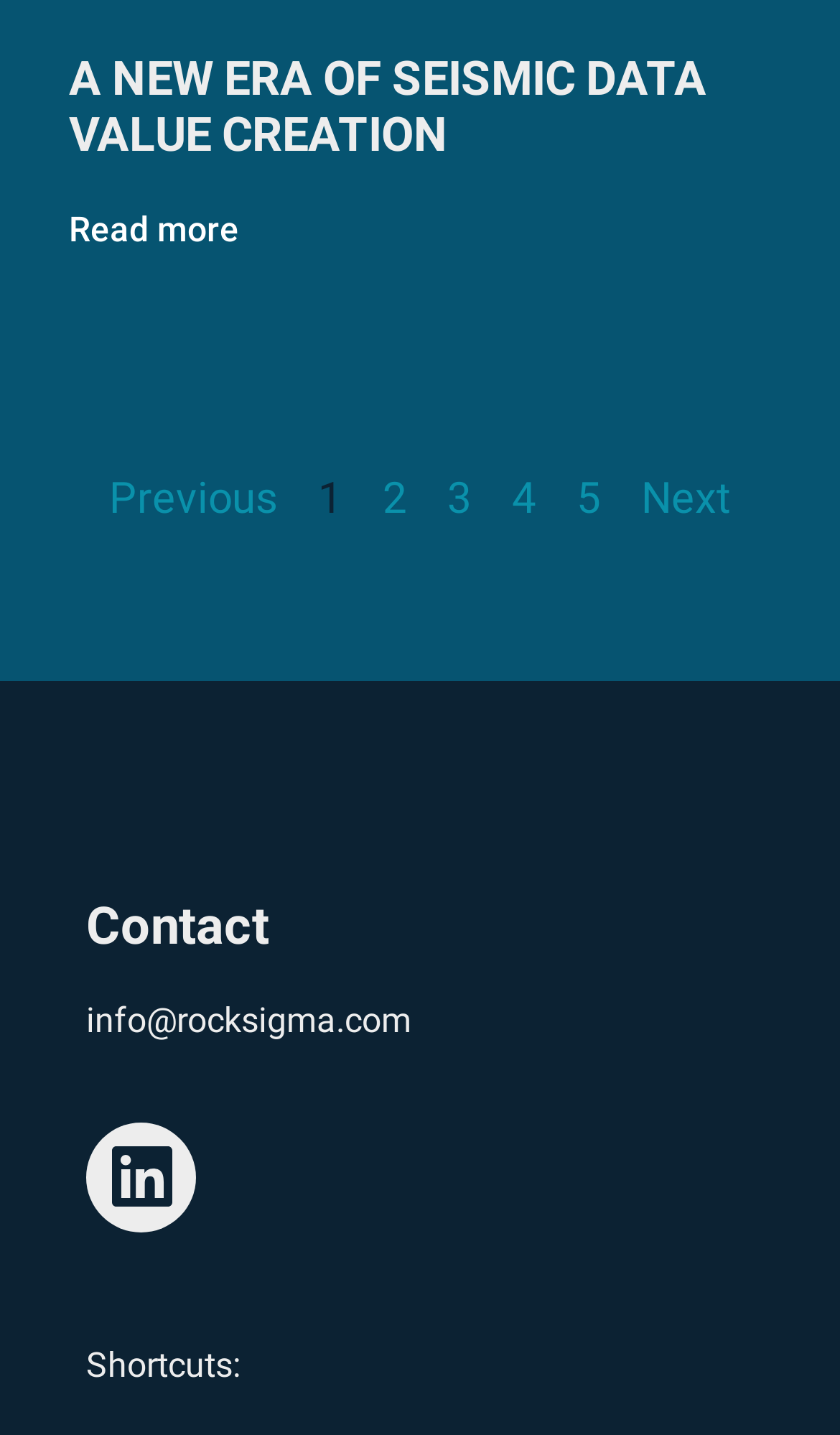Determine the bounding box coordinates for the clickable element required to fulfill the instruction: "View Linkedin profile". Provide the coordinates as four float numbers between 0 and 1, i.e., [left, top, right, bottom].

[0.103, 0.782, 0.234, 0.859]